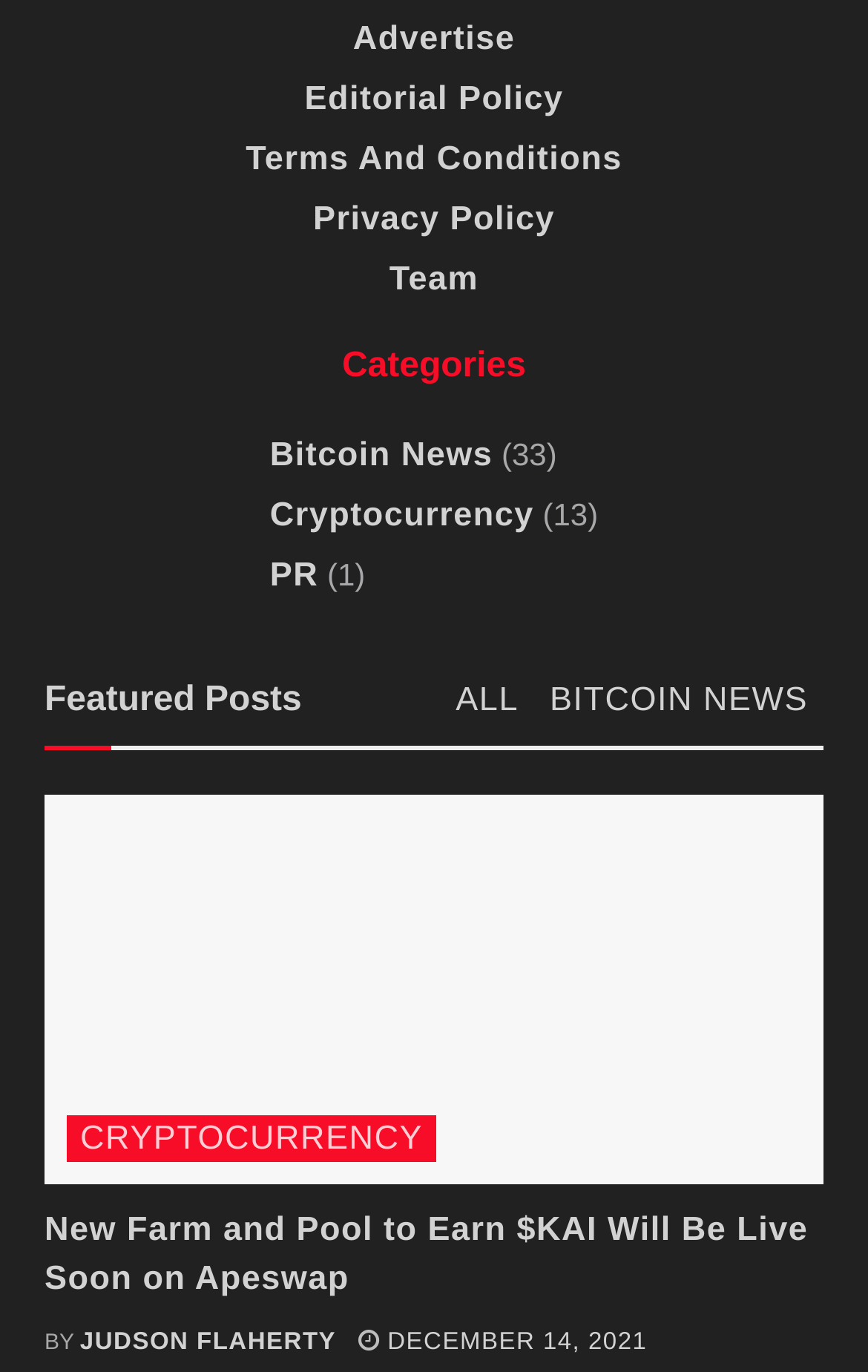Could you indicate the bounding box coordinates of the region to click in order to complete this instruction: "Read New Farm and Pool to Earn $KAI Will Be Live Soon on Apeswap".

[0.051, 0.579, 0.949, 0.863]